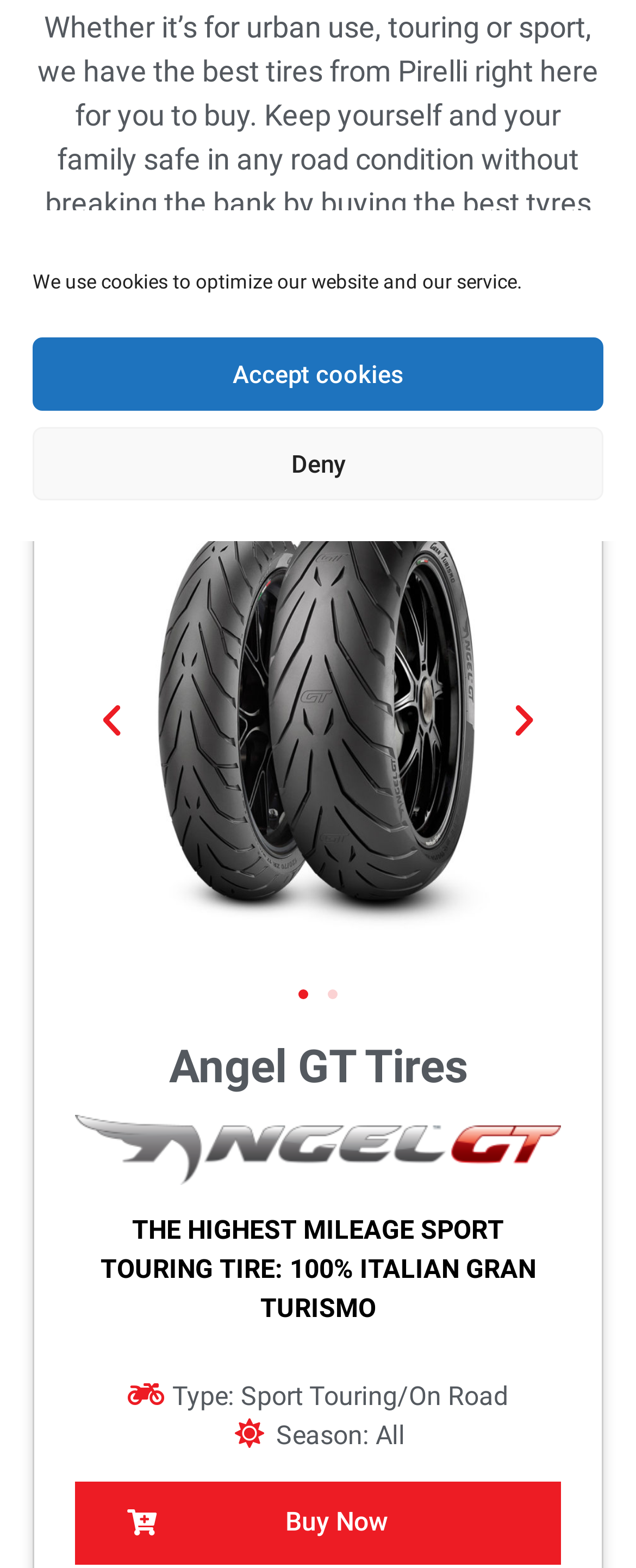Based on the element description: "Buy Now", identify the UI element and provide its bounding box coordinates. Use four float numbers between 0 and 1, [left, top, right, bottom].

[0.118, 0.945, 0.882, 0.998]